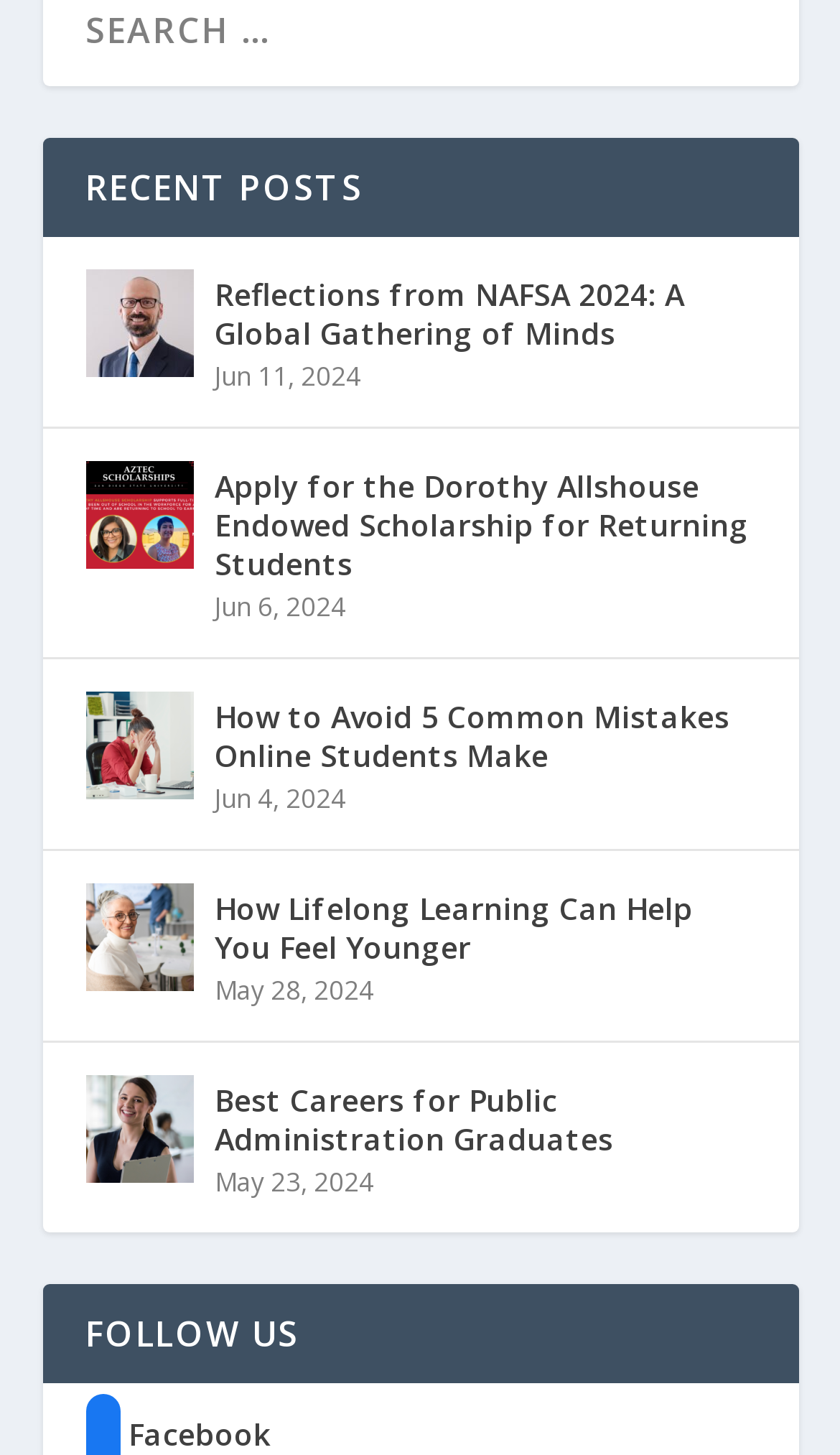Locate the bounding box coordinates of the element I should click to achieve the following instruction: "Read the article about 'Steven Soderbergh'".

None